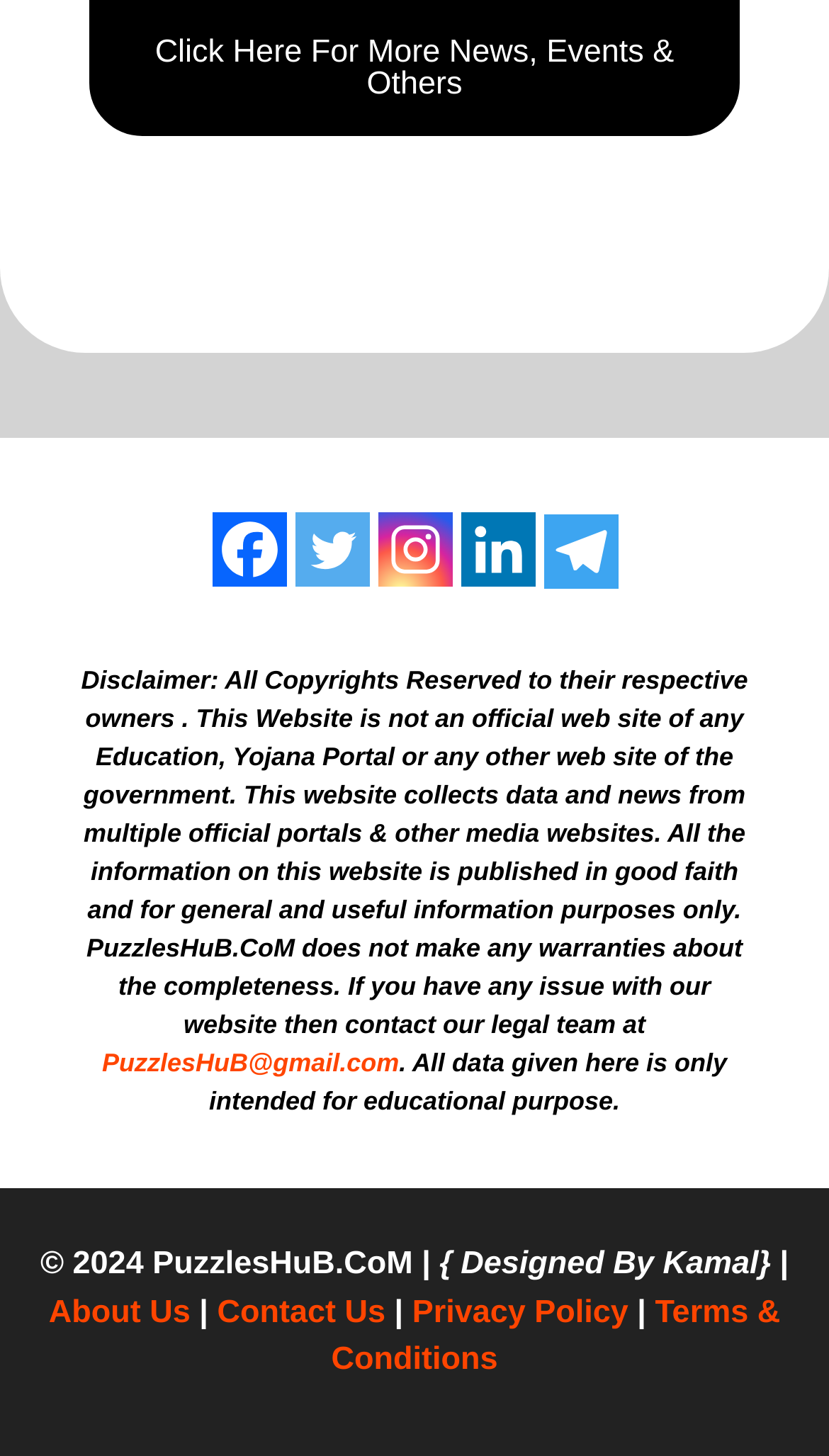Please specify the bounding box coordinates of the clickable region to carry out the following instruction: "Click on Facebook link". The coordinates should be four float numbers between 0 and 1, in the format [left, top, right, bottom].

[0.255, 0.352, 0.345, 0.404]